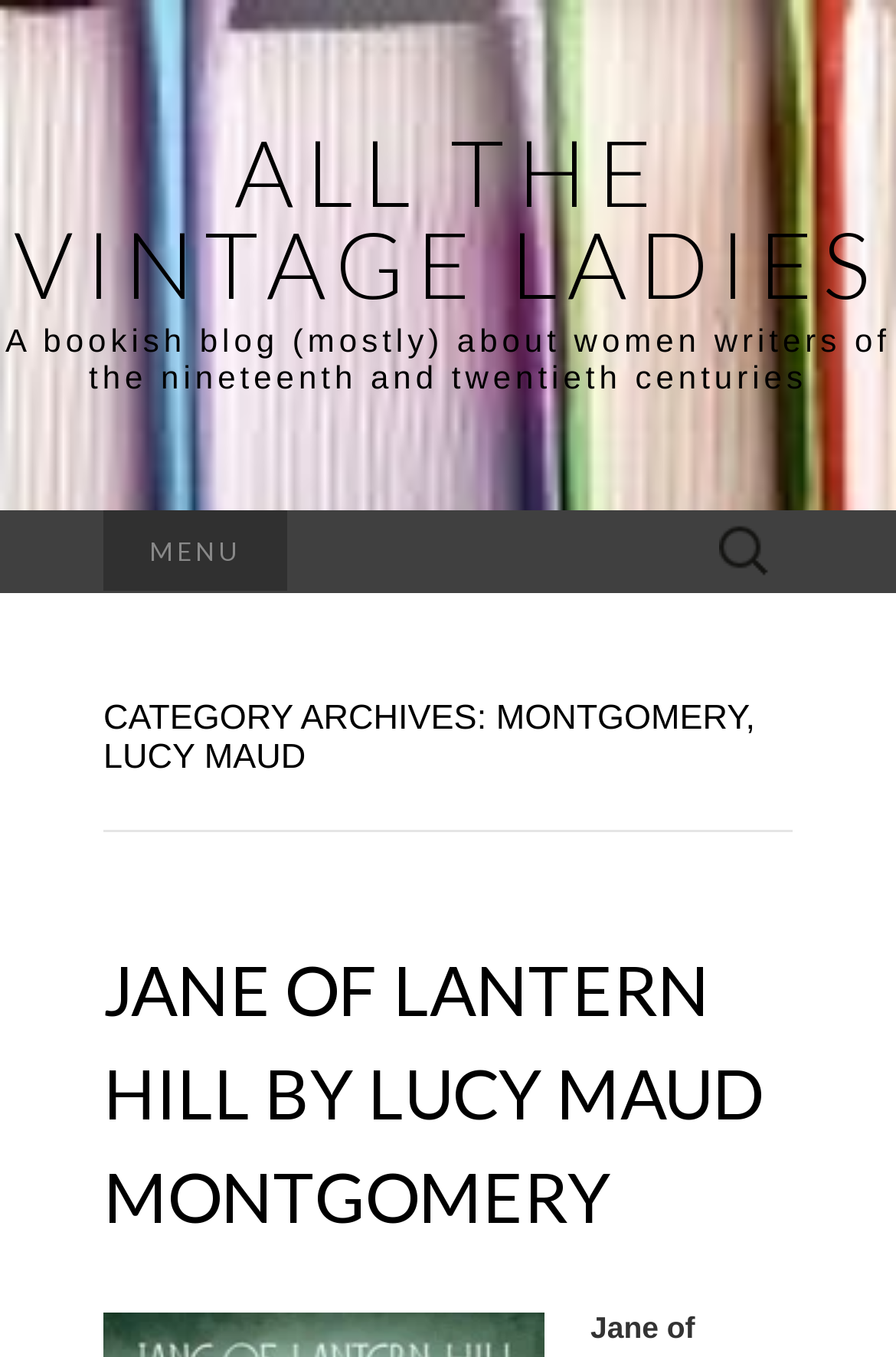Create an elaborate caption for the webpage.

This webpage is a blog focused on women writers of the nineteenth and twentieth centuries. At the top, there is a prominent link titled "ALL THE VINTAGE LADIES" that spans almost the entire width of the page. Below this link, a brief description of the blog is provided, stating that it is "A bookish blog (mostly) about women writers of the nineteenth and twentieth centuries".

To the left of the page, there is a menu section, marked by a heading titled "MENU". Below this, there is a search bar with a label "Search for:", allowing users to search for specific content on the blog.

The main content of the page is categorized under "CATEGORY ARCHIVES: MONTGOMERY, LUCY MAUD", which is a heading that spans about three-quarters of the page width. Within this category, there is a subheading titled "JANE OF LANTERN HILL BY LUCY MAUD MONTGOMERY", which is a link to a specific blog post or article.